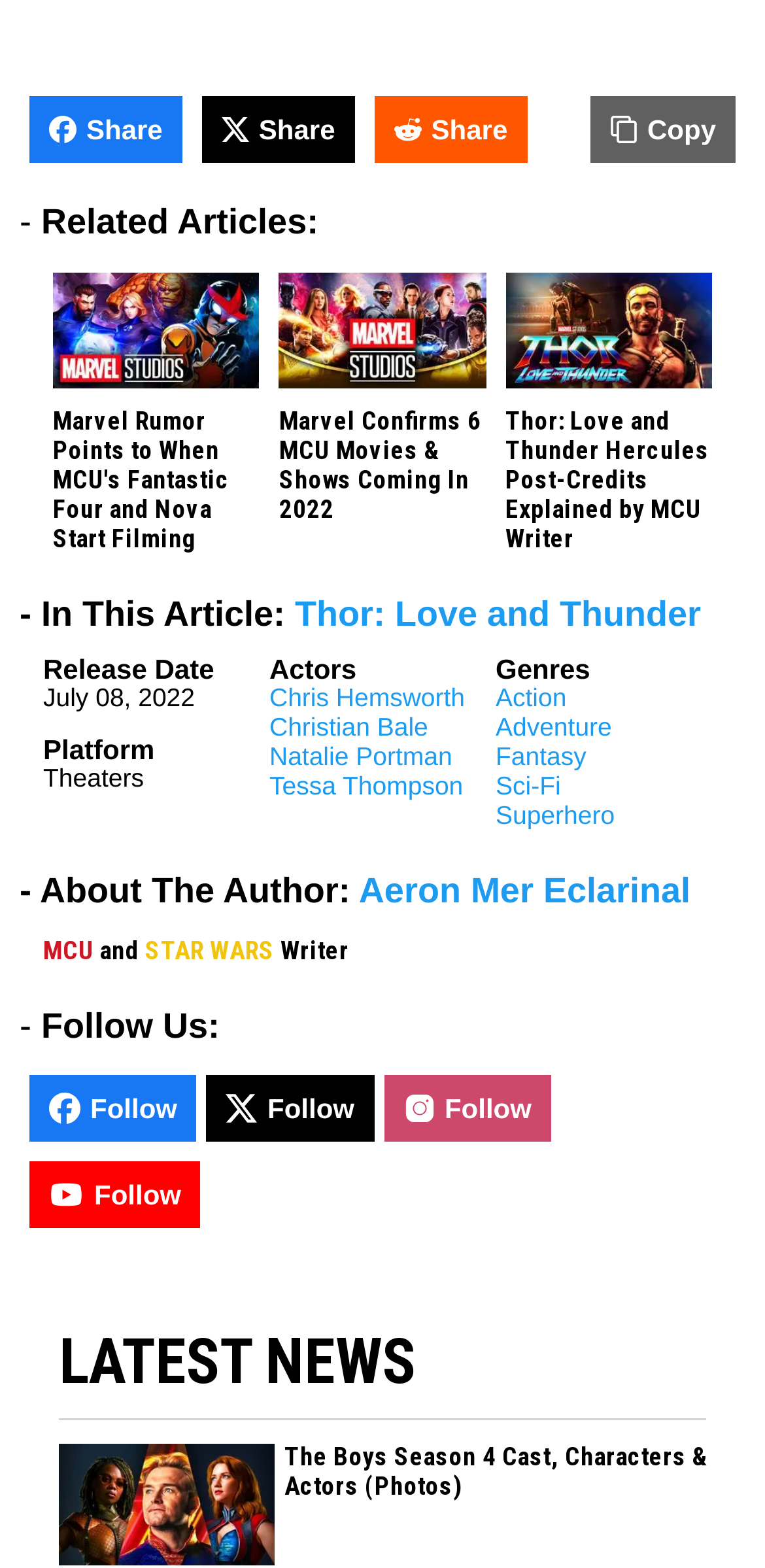Using the description "Aeron Mer Eclarinal", locate and provide the bounding box of the UI element.

[0.469, 0.556, 0.903, 0.581]